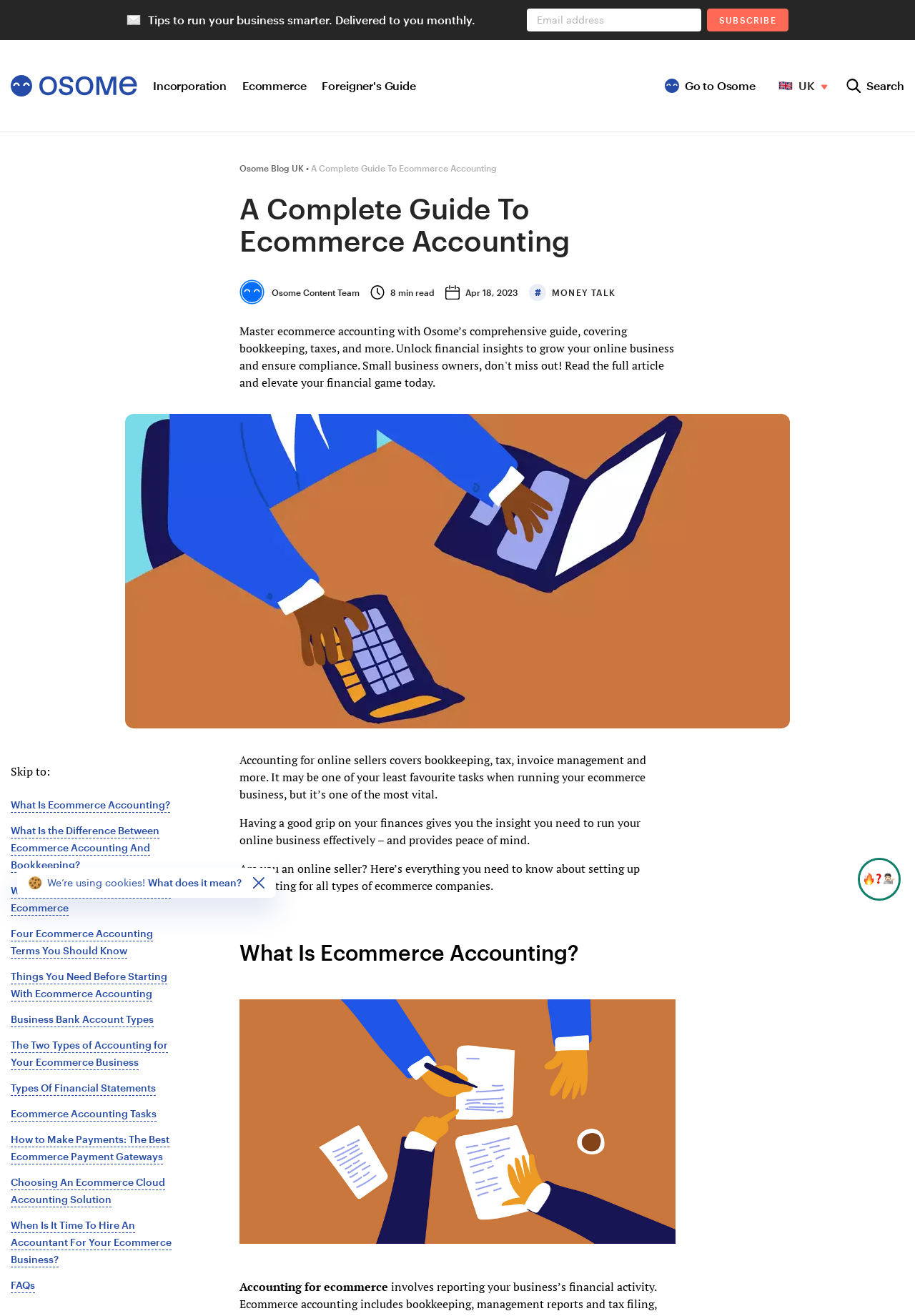Construct a comprehensive caption that outlines the webpage's structure and content.

This webpage is an ecommerce accounting guide for online sellers. At the top left, there is a link to "Osome Blog" accompanied by an image. To the right, there are several links to different topics, including "Incorporation", "Ecommerce", and "Foreigner's Guide". On the top right, there is a link to "Go to Osome" and a search box with a "Search" button.

Below the top navigation, there is a section with a heading "A Complete Guide To Ecommerce Accounting". This section includes a brief introduction to ecommerce accounting, stating that it covers bookkeeping, tax, invoice management, and more. There is also an image related to ecommerce accounting.

The main content of the guide is divided into sections, each with a link to a specific topic, such as "What Is Ecommerce Accounting?", "Why Accounting Is Important For Ecommerce", and "Ecommerce Accounting Tasks". These links are listed on the left side of the page.

On the right side of the page, there is a section with a heading "MONEY TALK" and a brief text about the importance of accounting for online sellers. Below this section, there is a figure with an image related to ecommerce accounting.

At the bottom of the page, there is a section with a button "Got a burning question?" and a newsletter subscription box with a heading "Tips to run your business smarter. Delivered to you monthly." There is also a notice about the use of cookies on the website.

Overall, this webpage provides a comprehensive guide to ecommerce accounting, covering various topics and providing resources for online sellers to manage their finances effectively.